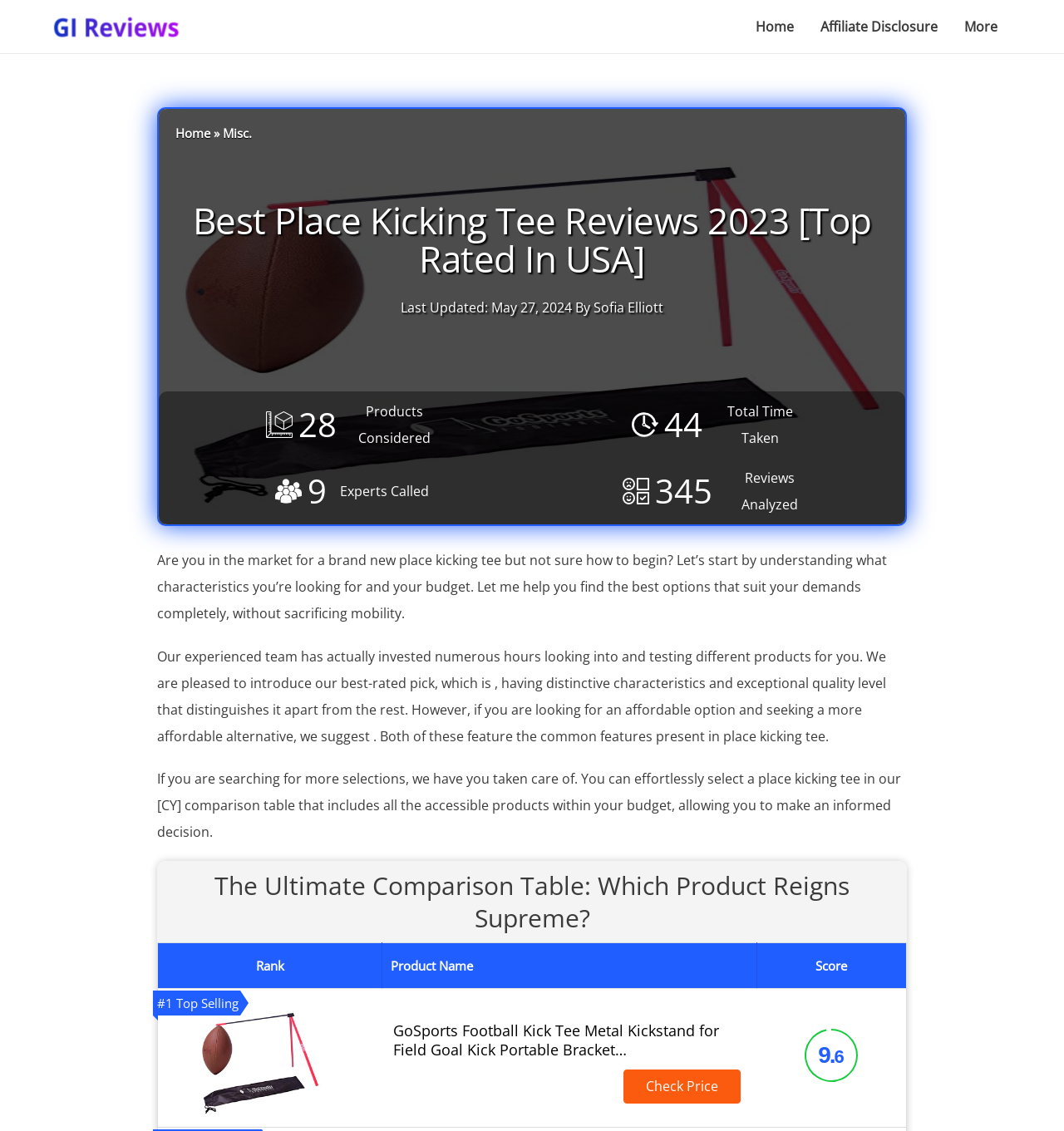Provide your answer in one word or a succinct phrase for the question: 
How many experts were called for the review?

9